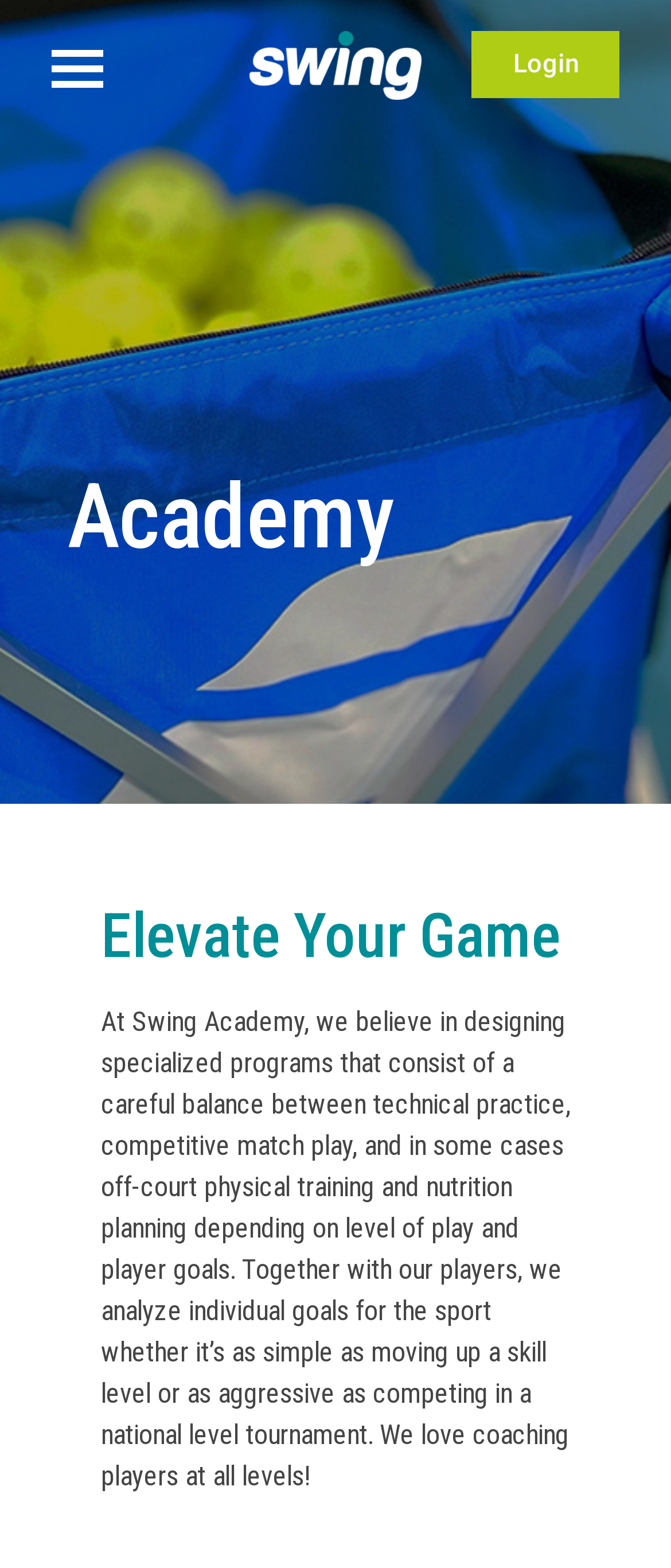Identify the bounding box coordinates for the UI element described as follows: Login. Use the format (top-left x, top-left y, bottom-right x, bottom-right y) and ensure all values are floating point numbers between 0 and 1.

[0.704, 0.02, 0.924, 0.063]